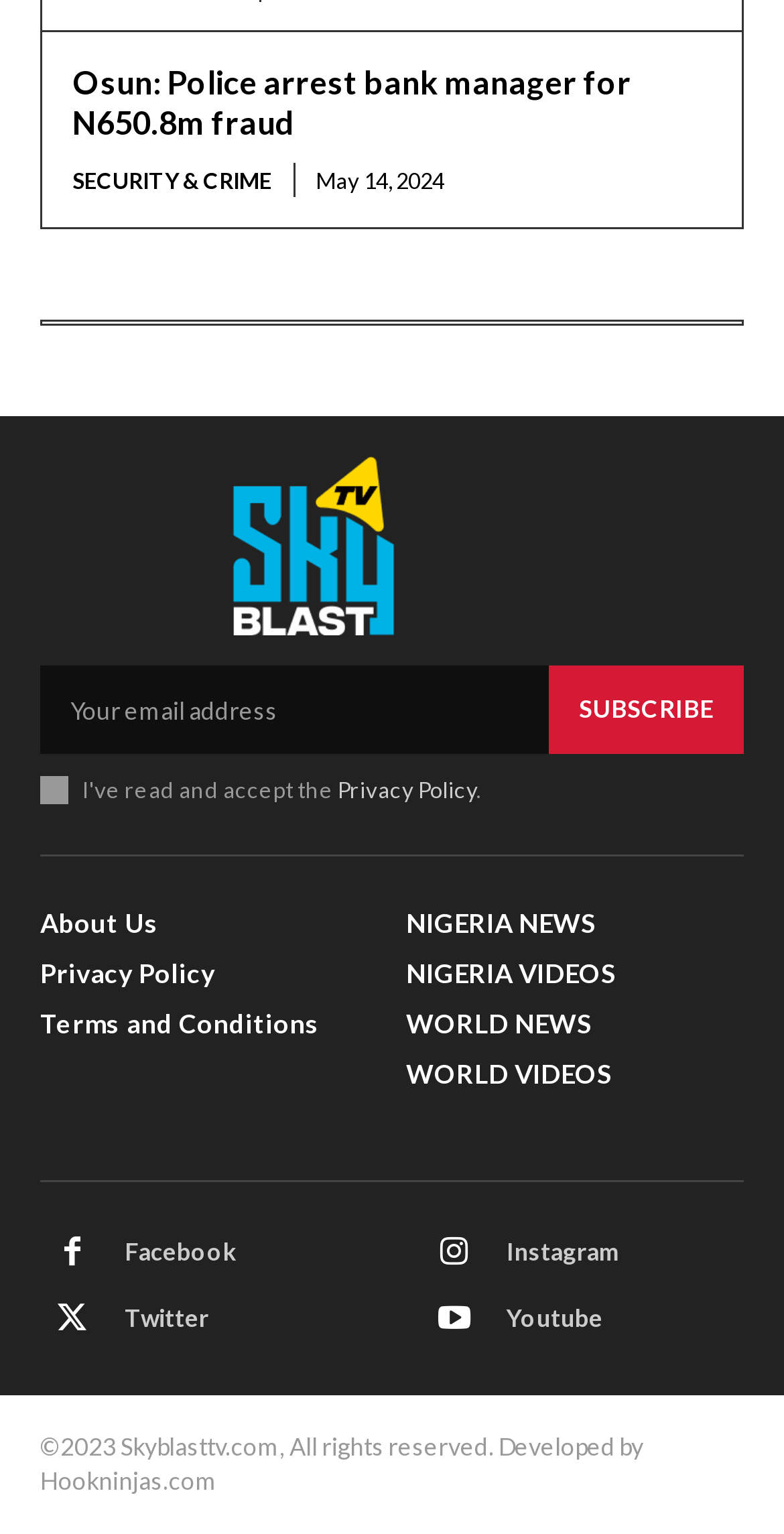Locate the bounding box coordinates of the area to click to fulfill this instruction: "Follow on Facebook". The bounding box should be presented as four float numbers between 0 and 1, in the order [left, top, right, bottom].

[0.159, 0.806, 0.303, 0.828]